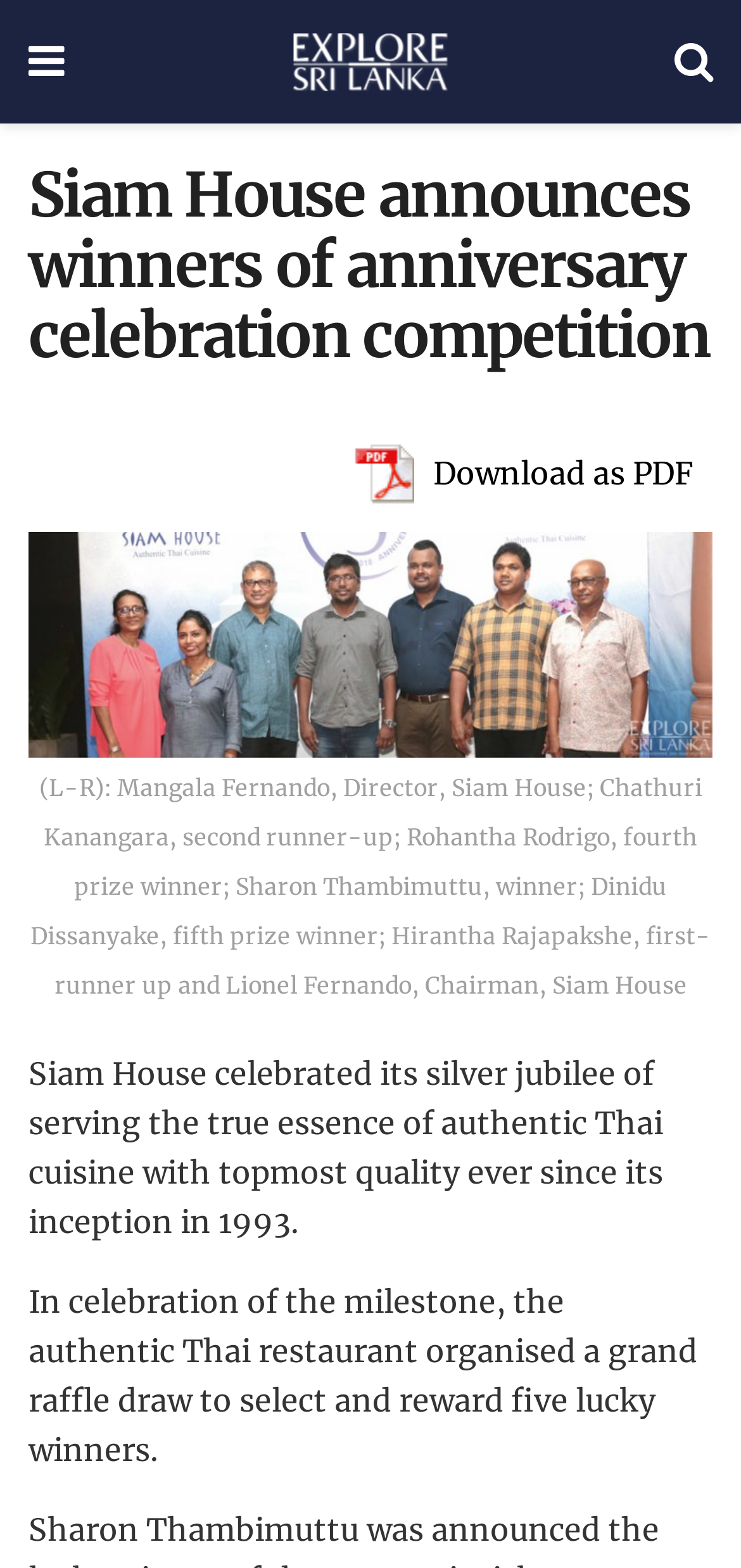Identify and provide the text content of the webpage's primary headline.

Siam House announces winners of anniversary celebration competition